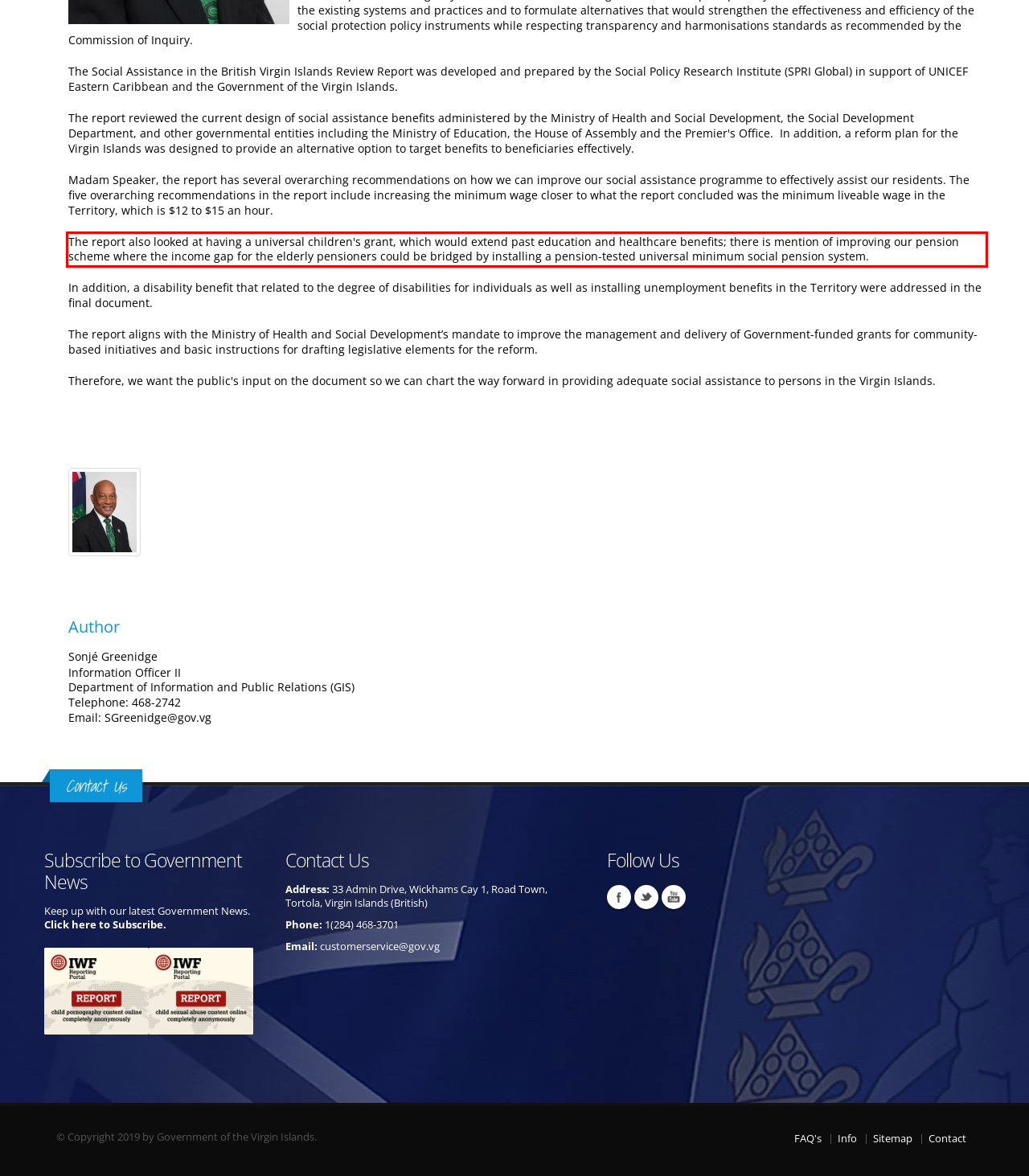You are presented with a webpage screenshot featuring a red bounding box. Perform OCR on the text inside the red bounding box and extract the content.

The report also looked at having a universal children's grant, which would extend past education and healthcare benefits; there is mention of improving our pension scheme where the income gap for the elderly pensioners could be bridged by installing a pension-tested universal minimum social pension system.